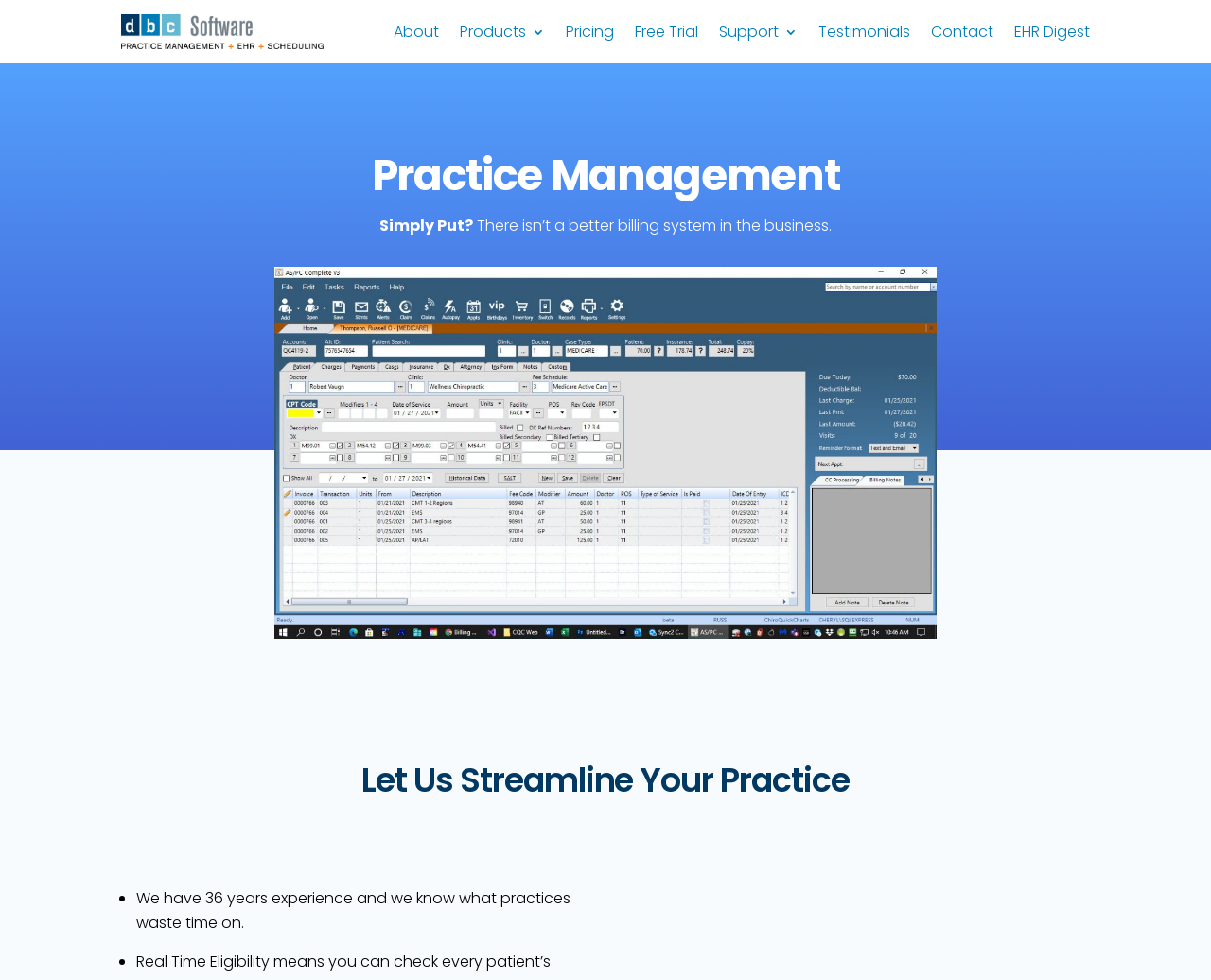Locate the UI element described as follows: "Pricing". Return the bounding box coordinates as four float numbers between 0 and 1 in the order [left, top, right, bottom].

[0.467, 0.026, 0.507, 0.047]